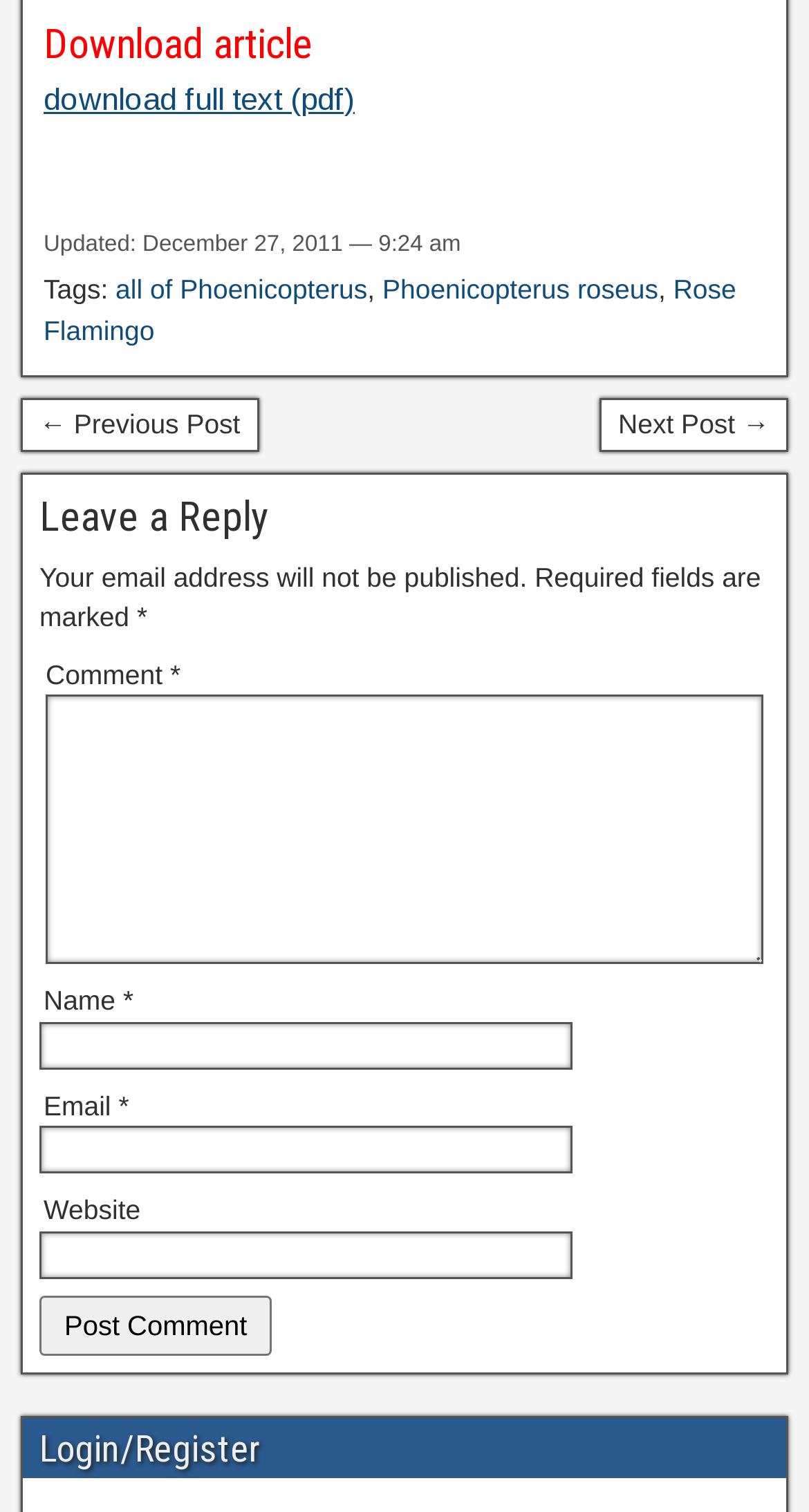Respond to the following query with just one word or a short phrase: 
What is the title of the article?

Not provided